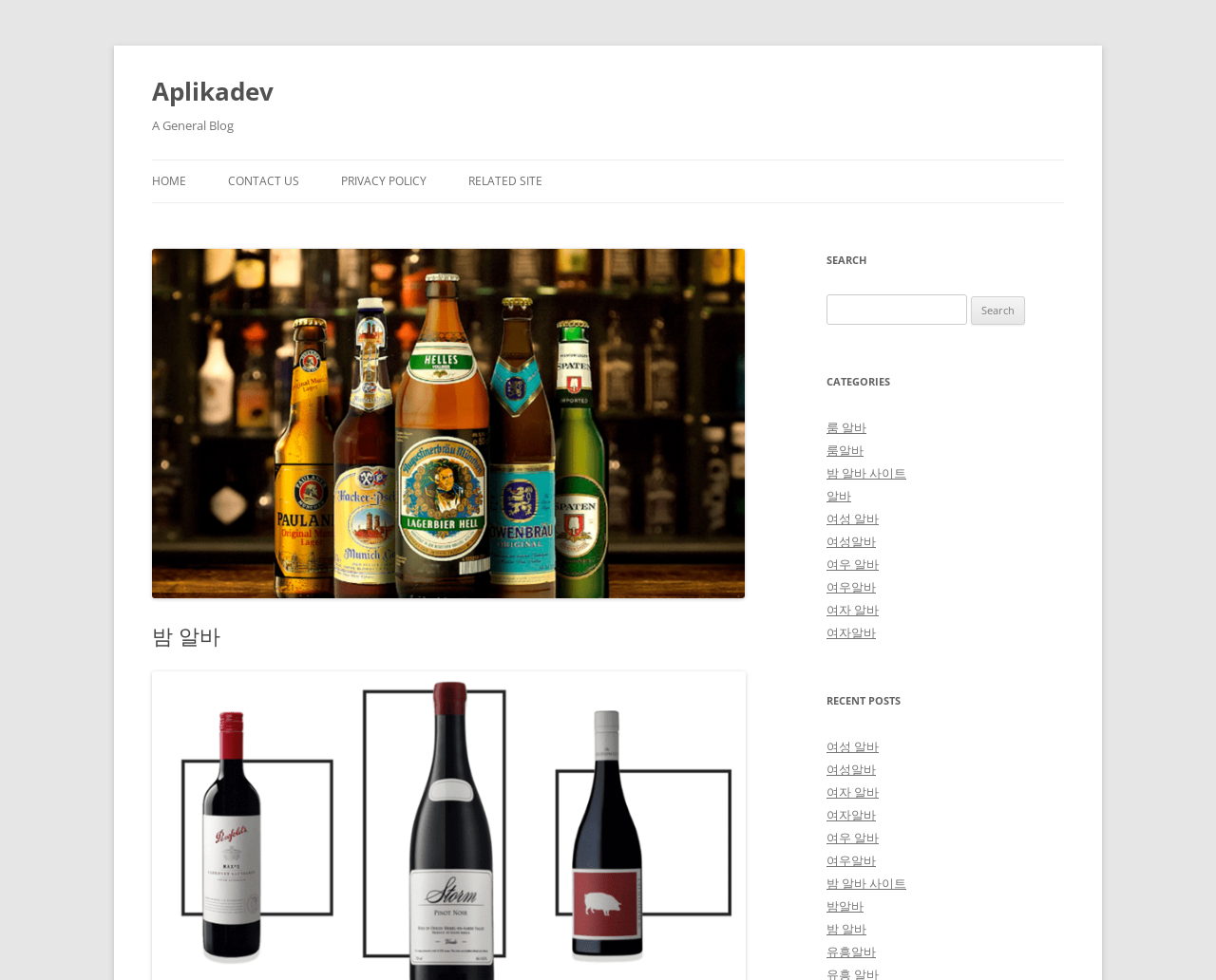Identify the bounding box coordinates of the part that should be clicked to carry out this instruction: "Search for a job".

[0.68, 0.301, 0.875, 0.332]